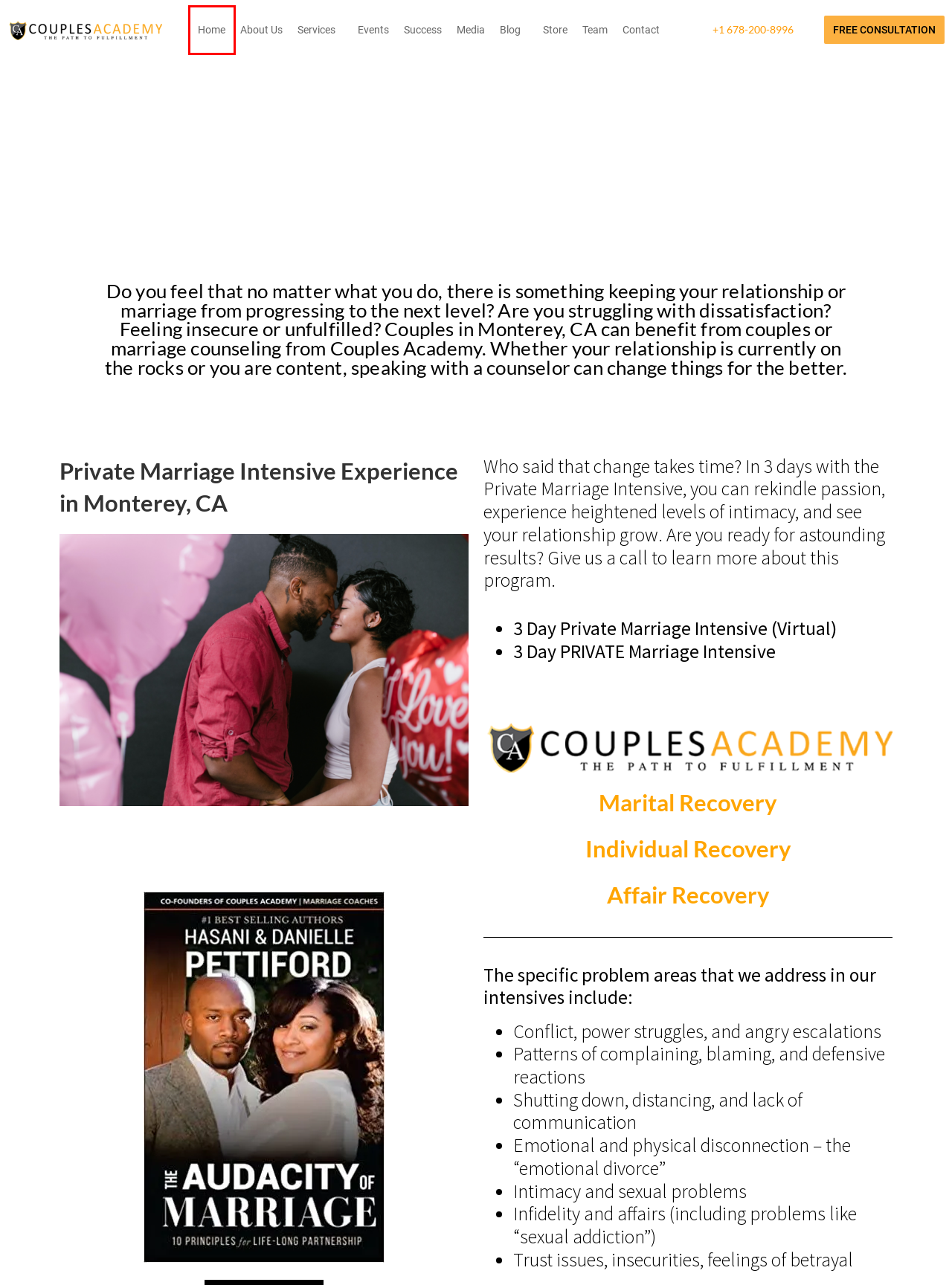Review the screenshot of a webpage containing a red bounding box around an element. Select the description that best matches the new webpage after clicking the highlighted element. The options are:
A. HOME | Couples Academy
B. ABOUT US | Couples Academy
C. STORIES | Couples Academy
D. MEDIA | Couples Academy
E. Blog | Couples Academy
F. TEAM | Couples Academy
G. STORE | Couples Academy
H. Contact | Couples Academy

A